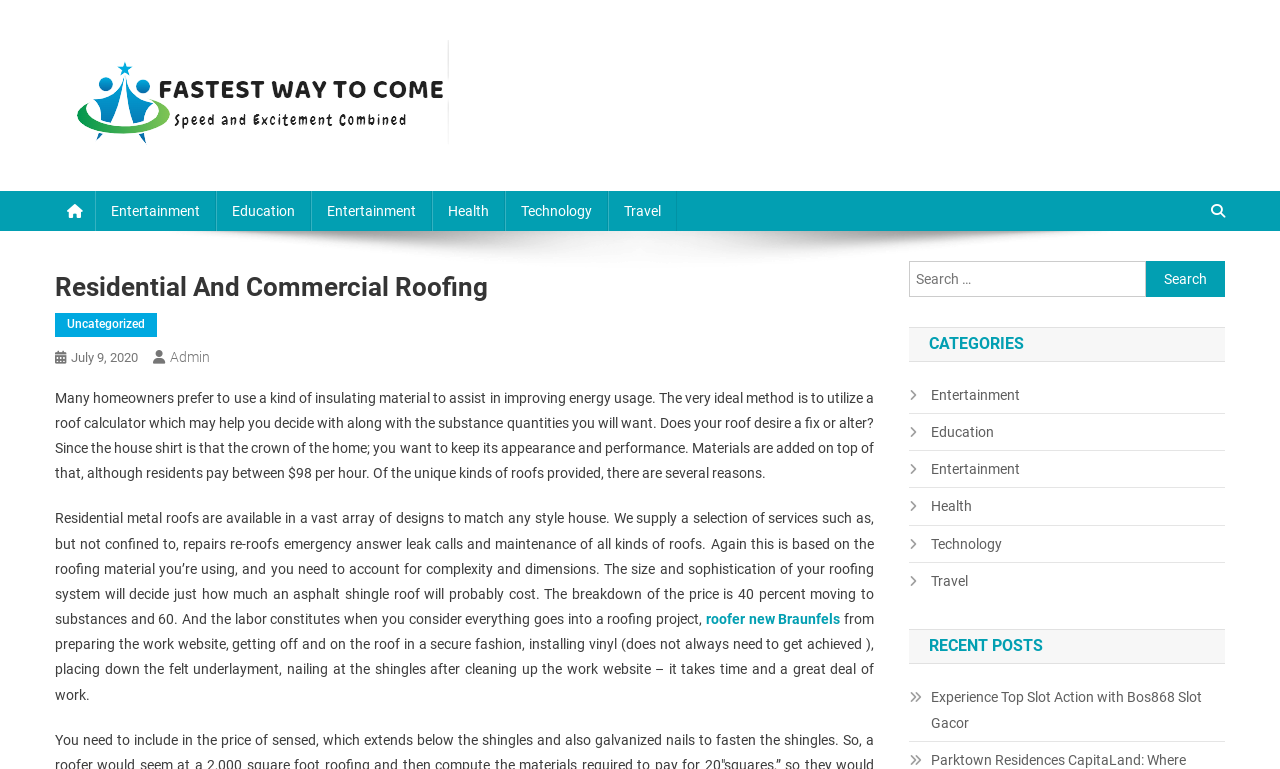Detail the various sections and features of the webpage.

The webpage is about residential and commercial roofing, with a focus on providing information and services related to roofing. At the top, there is a logo with the text "Fastest Way To Come" and an image with the same name. Below the logo, there is a navigation menu with links to different categories, including Entertainment, Education, Health, Technology, and Travel.

The main content of the webpage is divided into two sections. On the left side, there is a header with the title "Residential And Commercial Roofing" and a series of links to different articles or posts, including "Uncategorized" and "July 9, 2020". Below the header, there are three blocks of text that provide information about residential metal roofs, the cost of asphalt shingle roofs, and the process of roofing projects.

On the right side, there is a search bar with a button labeled "Search" and a heading that says "CATEGORIES". Below the search bar, there are several links to different categories, including Entertainment, Education, Health, Technology, and Travel, each with an icon. Further down, there is a heading that says "RECENT POSTS" and a link to an article titled "Experience Top Slot Action with Bos868 Slot Gacor".

There are also several icons and images scattered throughout the webpage, including a Facebook icon and a search icon. Overall, the webpage appears to be a blog or informational website about roofing, with a focus on providing useful information and services to homeowners and businesses.